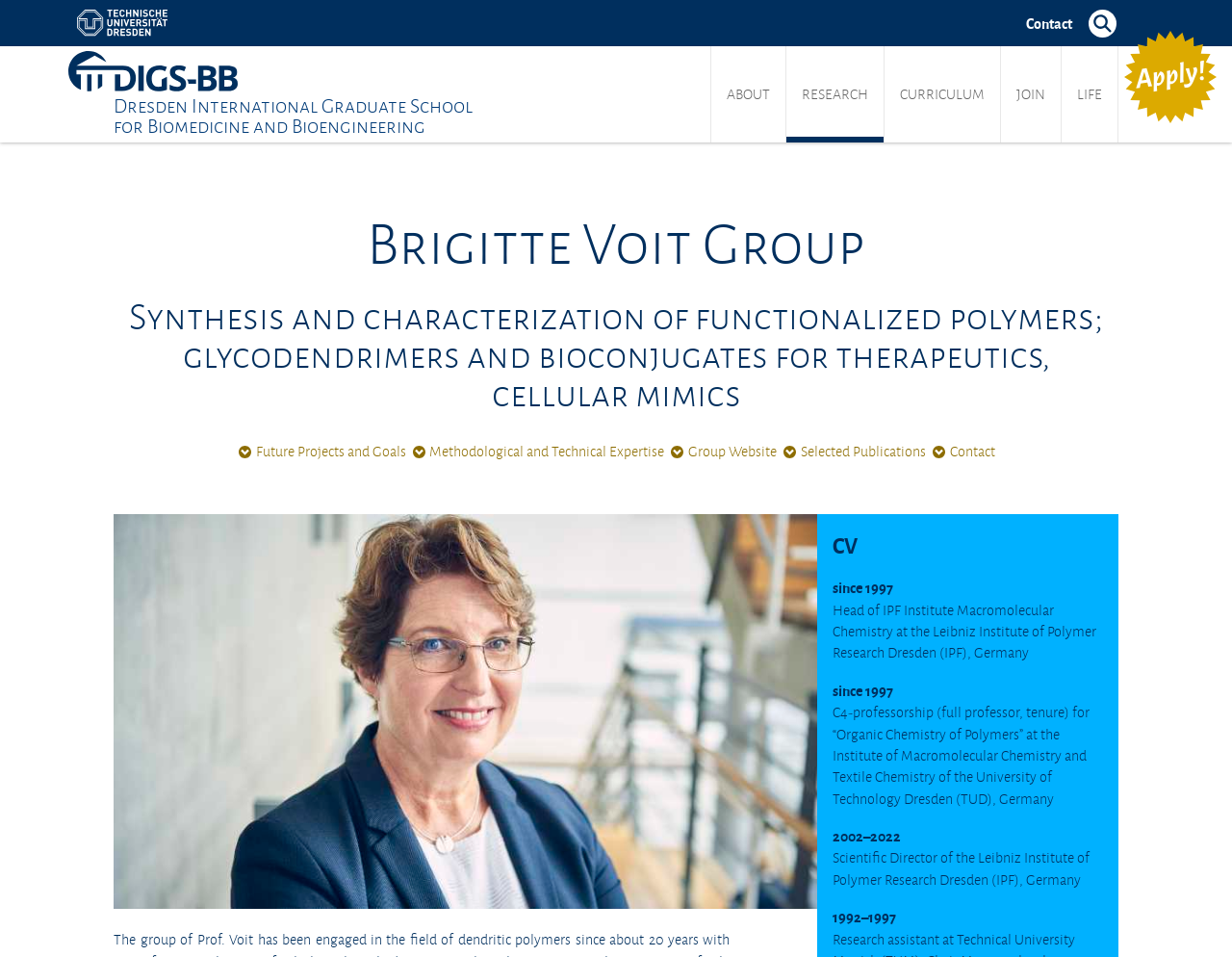Show the bounding box coordinates for the HTML element as described: "Contact".

[0.826, 0.0, 0.876, 0.048]